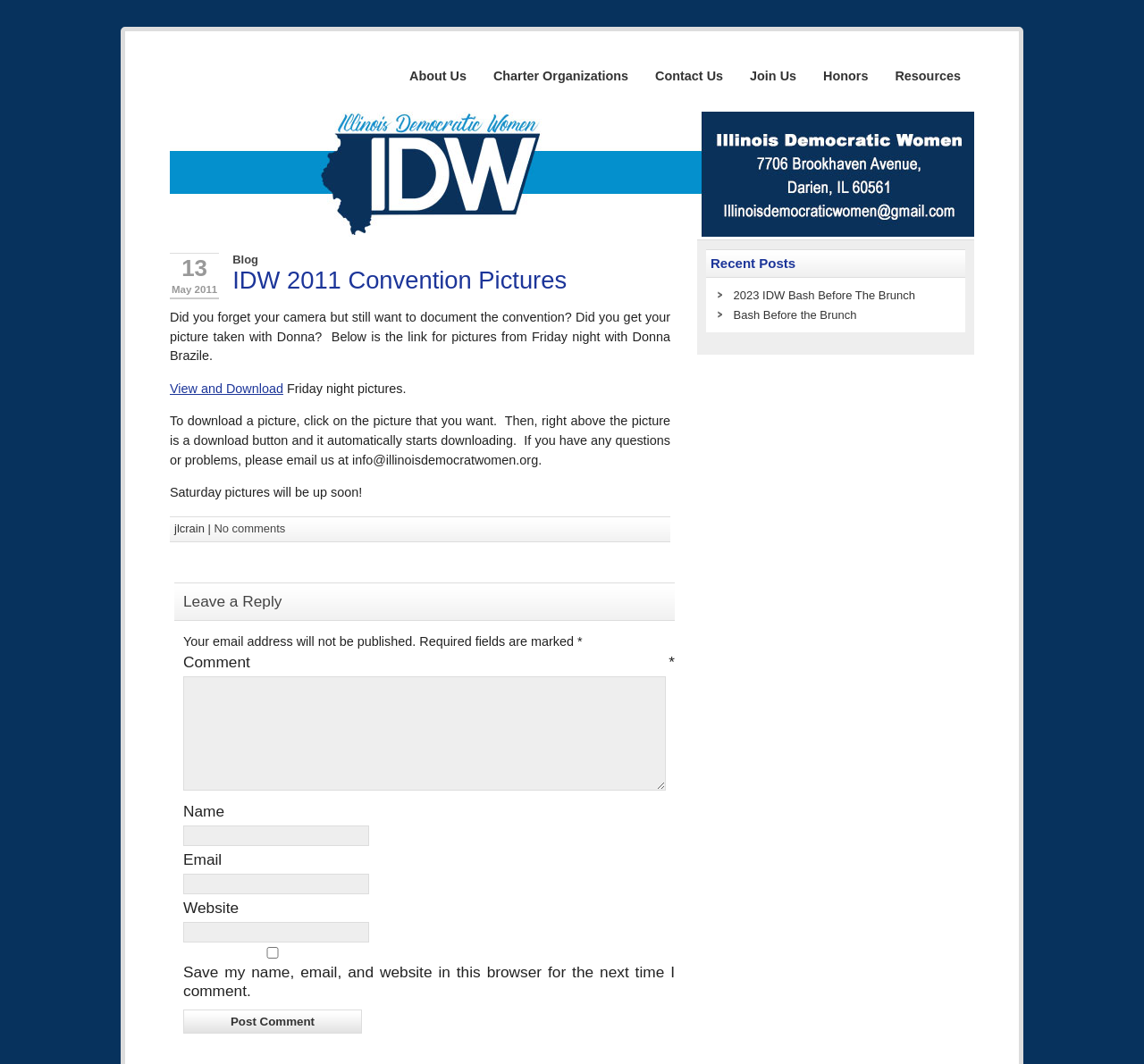Please answer the following question using a single word or phrase: 
Who is the speaker mentioned in the text?

Donna Brazile